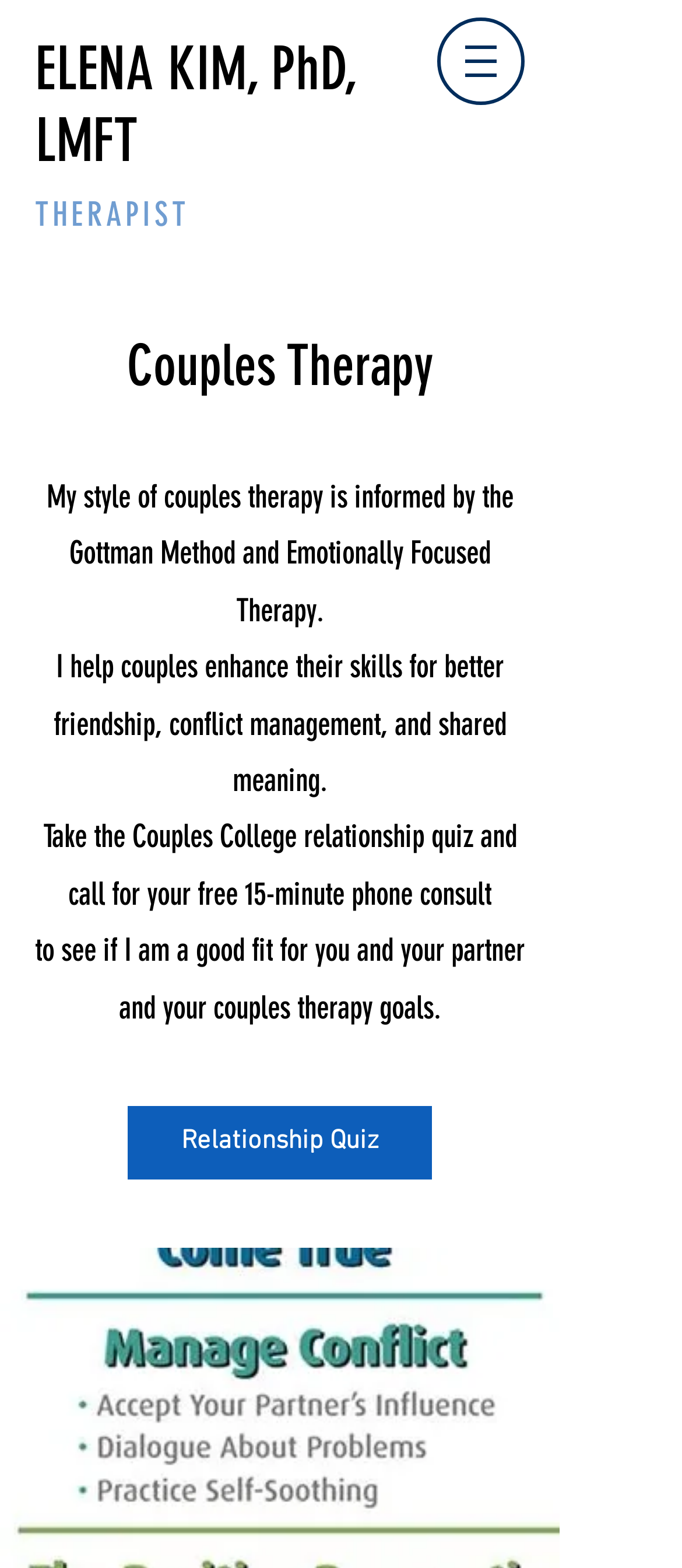What is the topic of the webpage?
Provide an in-depth answer to the question, covering all aspects.

The topic of the webpage is Couples Therapy, as indicated by the heading 'Couples Therapy' and the content of the webpage, which discusses the therapist's approach to couples therapy and the benefits of her services.